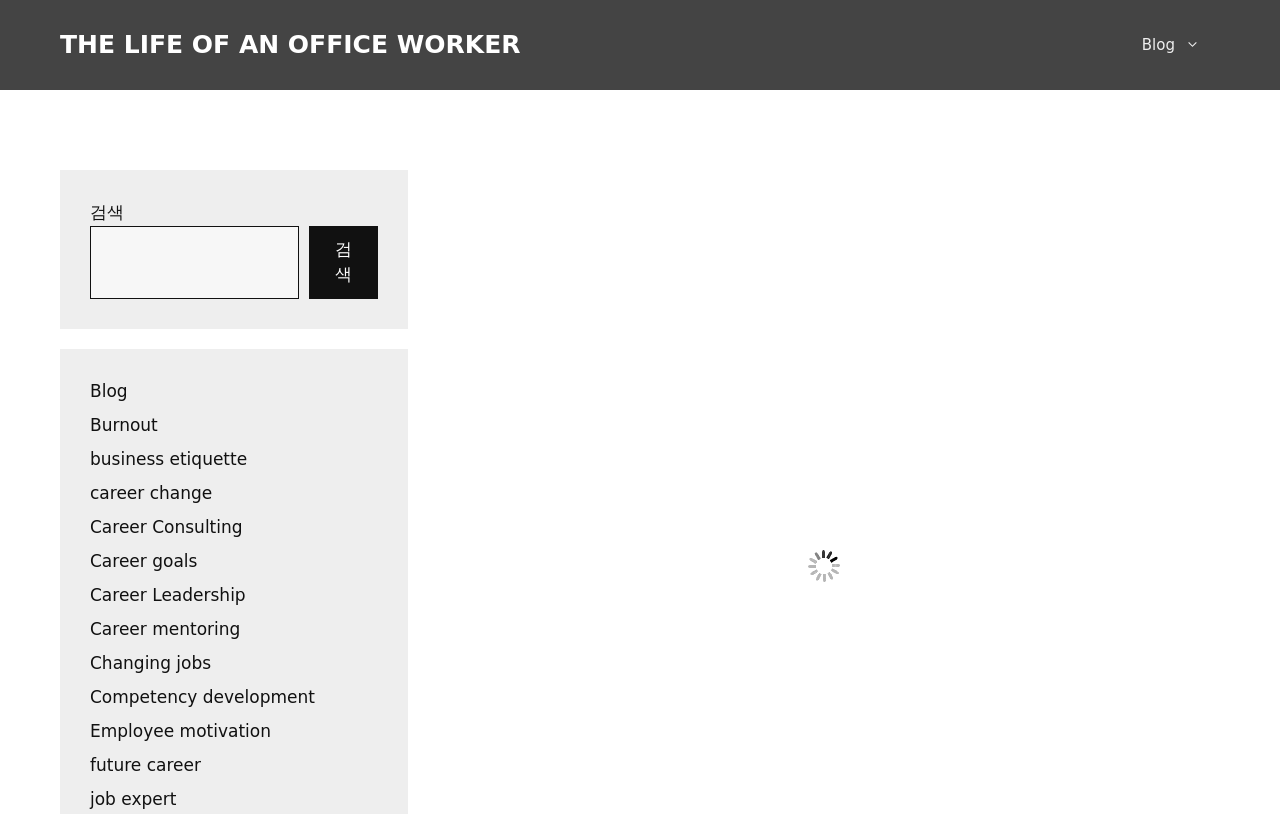Can you find the bounding box coordinates for the element that needs to be clicked to execute this instruction: "explore career consulting"? The coordinates should be given as four float numbers between 0 and 1, i.e., [left, top, right, bottom].

[0.07, 0.635, 0.19, 0.659]